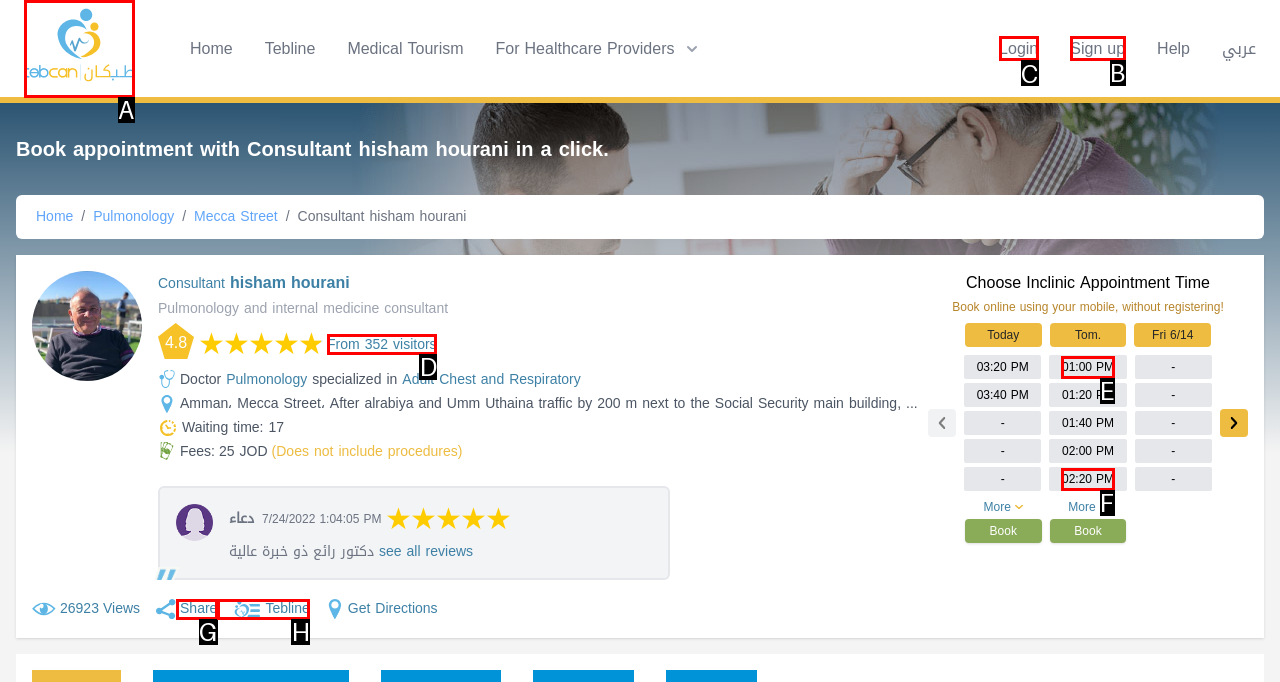Identify the correct UI element to click for the following task: Click the 'Login' link Choose the option's letter based on the given choices.

C